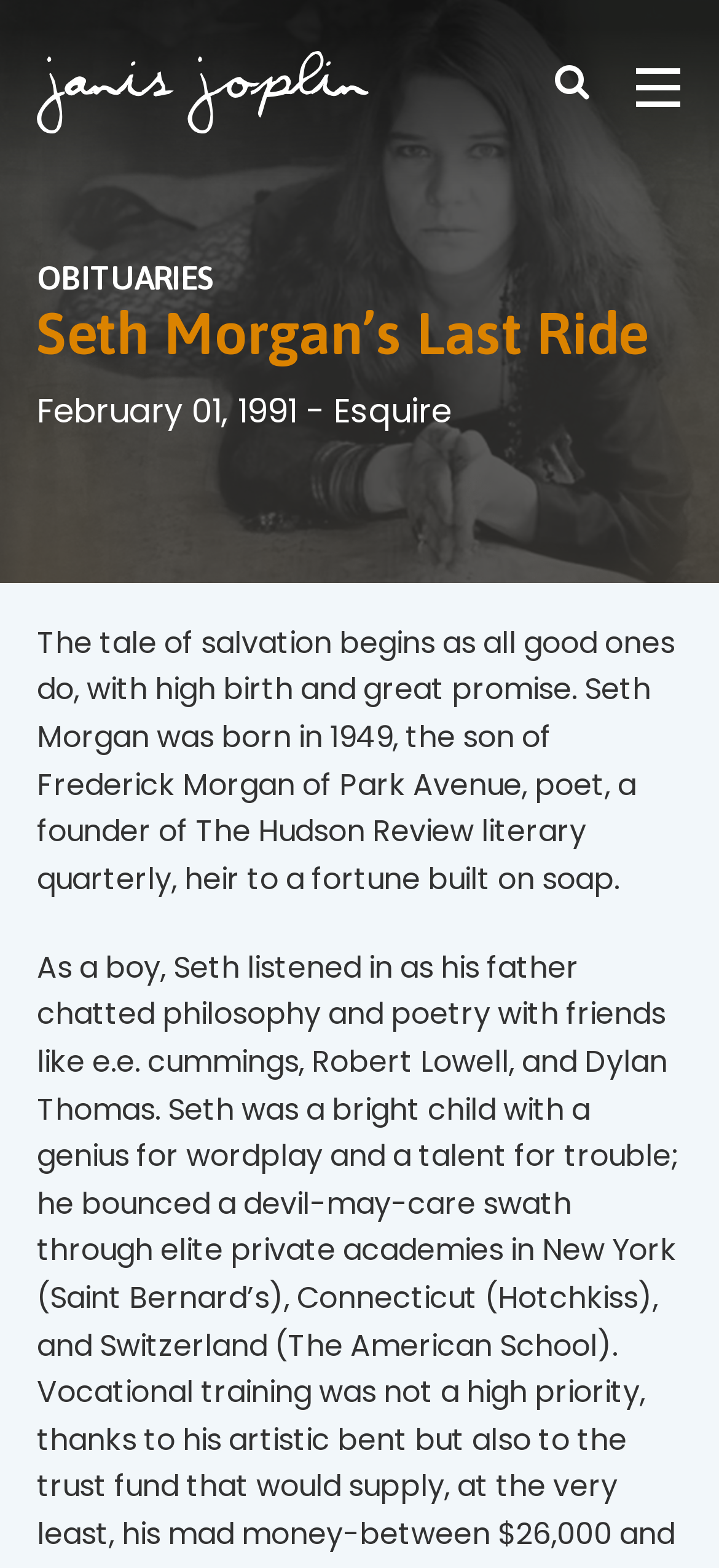Extract the heading text from the webpage.

Seth Morgan’s Last Ride